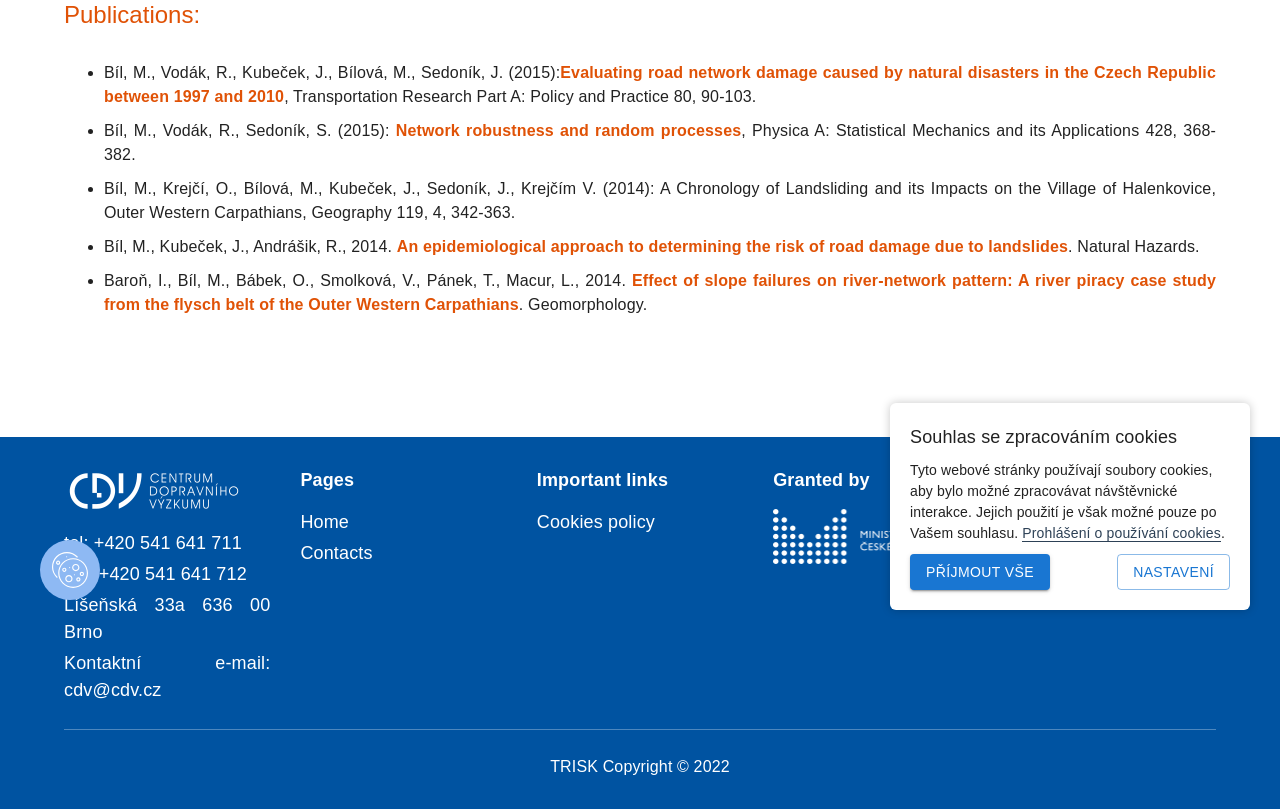Please find the bounding box for the UI element described by: "Gravel for Footings".

None